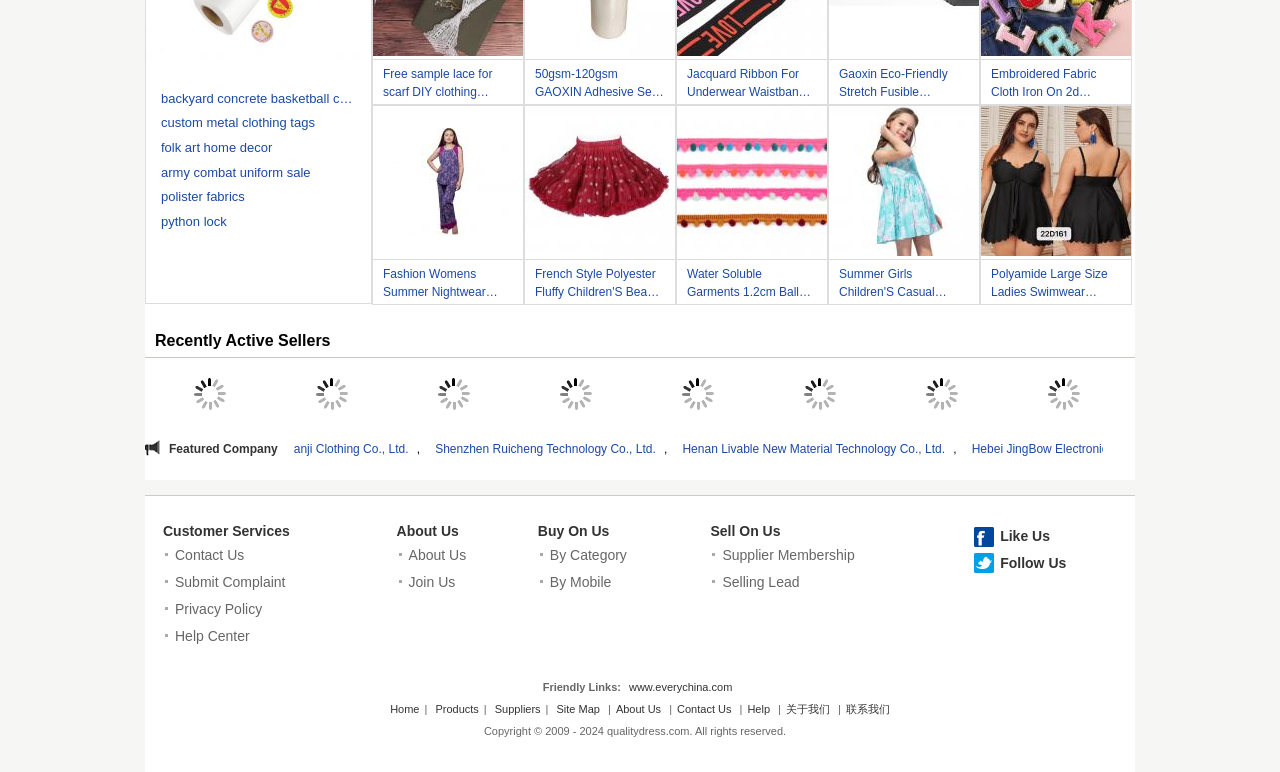Determine the coordinates of the bounding box for the clickable area needed to execute this instruction: "go to the home page".

[0.305, 0.911, 0.328, 0.926]